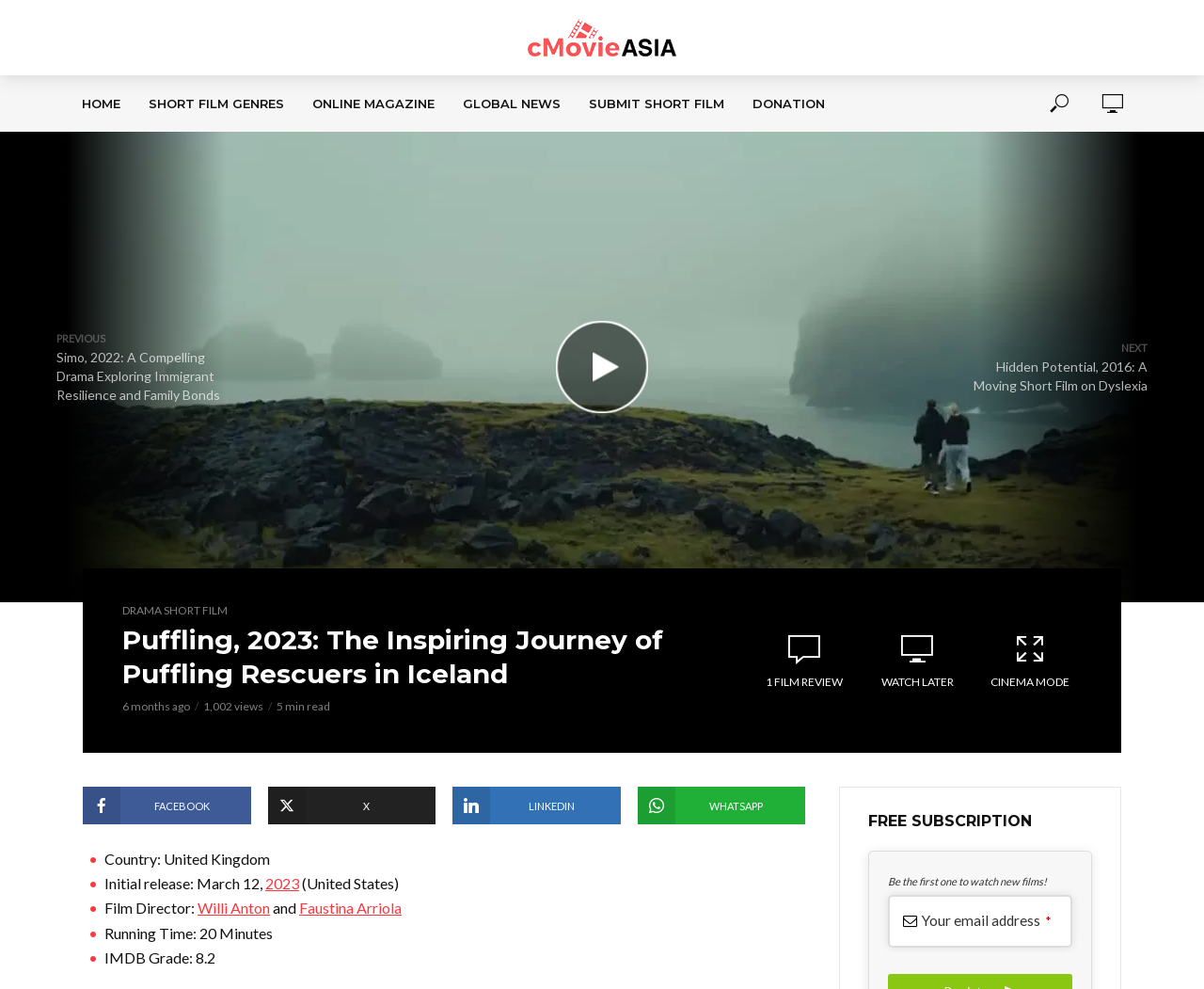How many minutes is the short film?
Using the image as a reference, answer with just one word or a short phrase.

20 Minutes